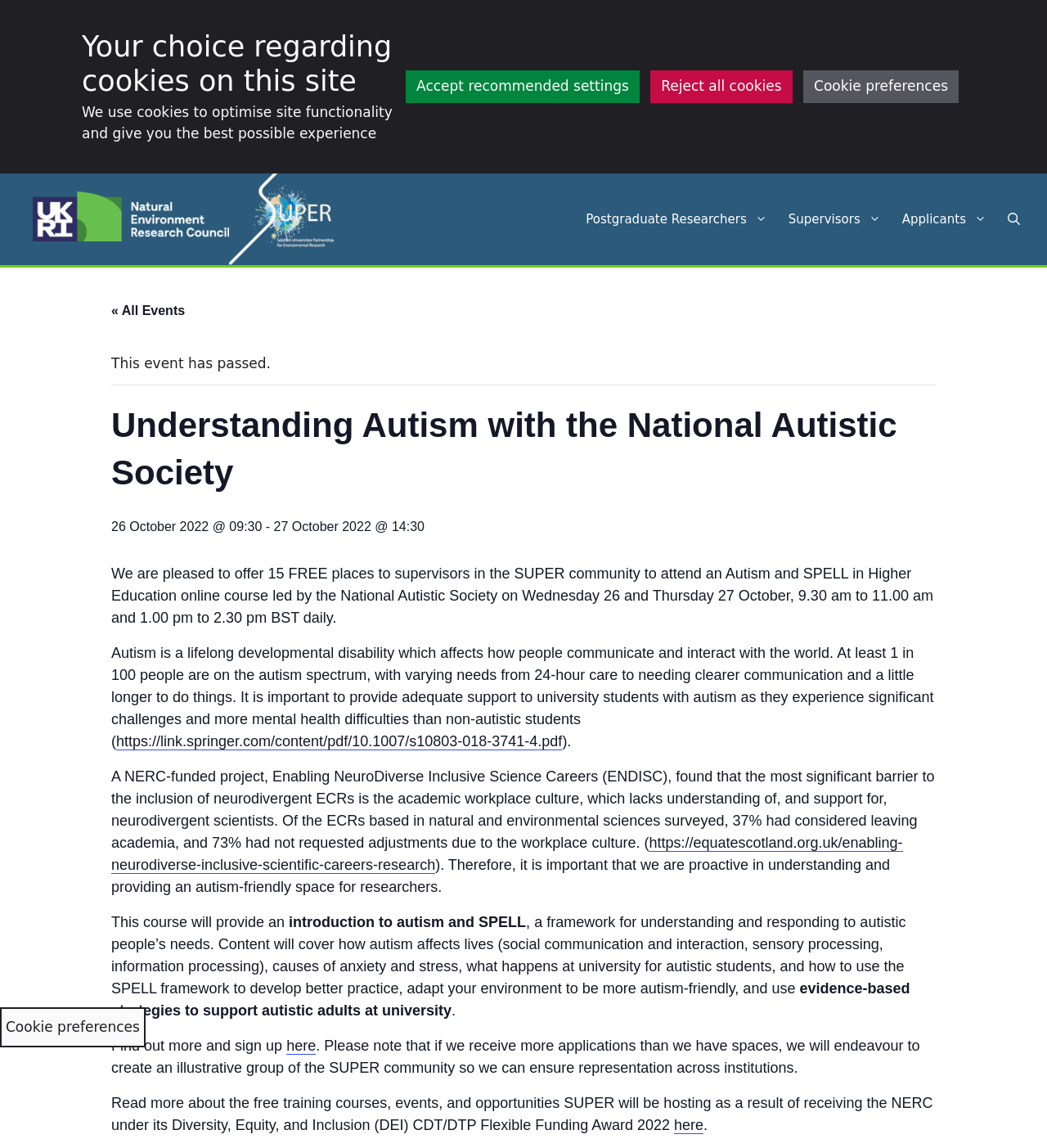Pinpoint the bounding box coordinates of the element that must be clicked to accomplish the following instruction: "Click the link to The Scottish Universities Partnership for Environmental Research". The coordinates should be in the format of four float numbers between 0 and 1, i.e., [left, top, right, bottom].

[0.219, 0.183, 0.328, 0.197]